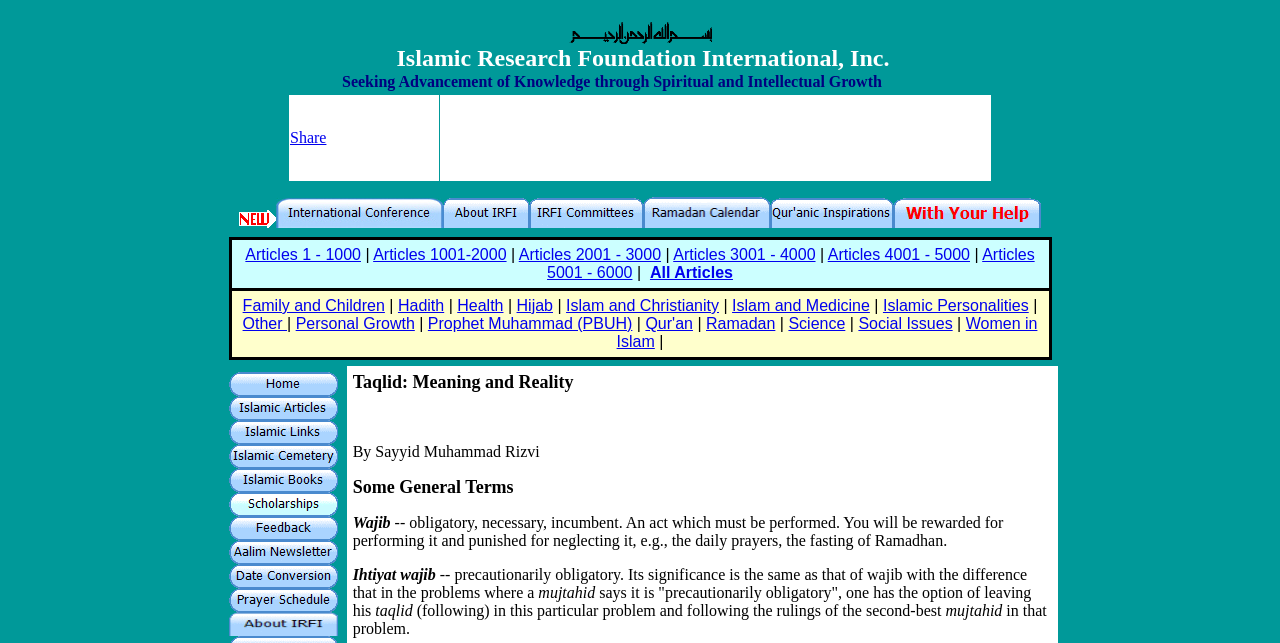How many categories are there in the third row of the table? Refer to the image and provide a one-word or short phrase answer.

15